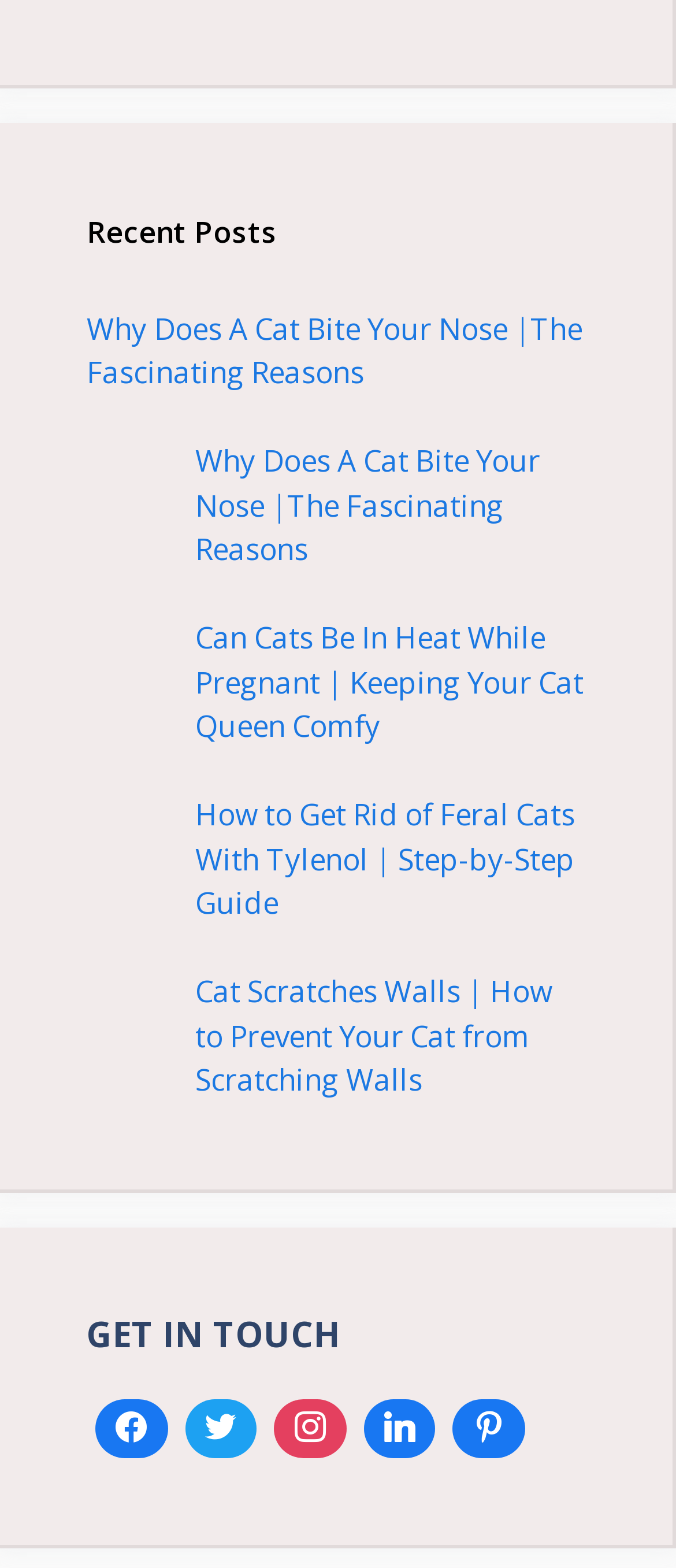Please identify the bounding box coordinates of the clickable area that will allow you to execute the instruction: "Check Facebook page".

[0.128, 0.887, 0.26, 0.93]